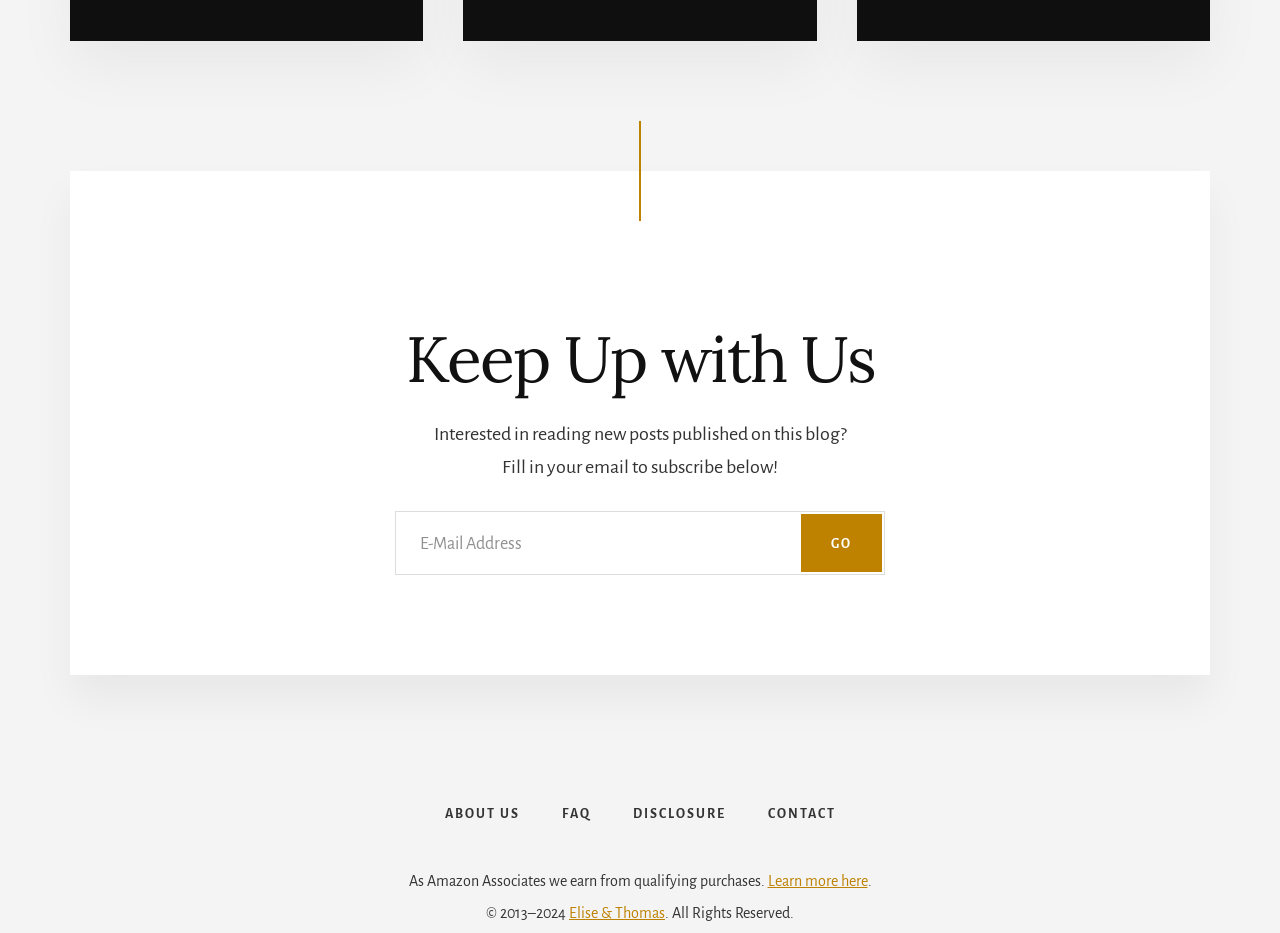What is the purpose of the email subscription? Observe the screenshot and provide a one-word or short phrase answer.

To receive new posts